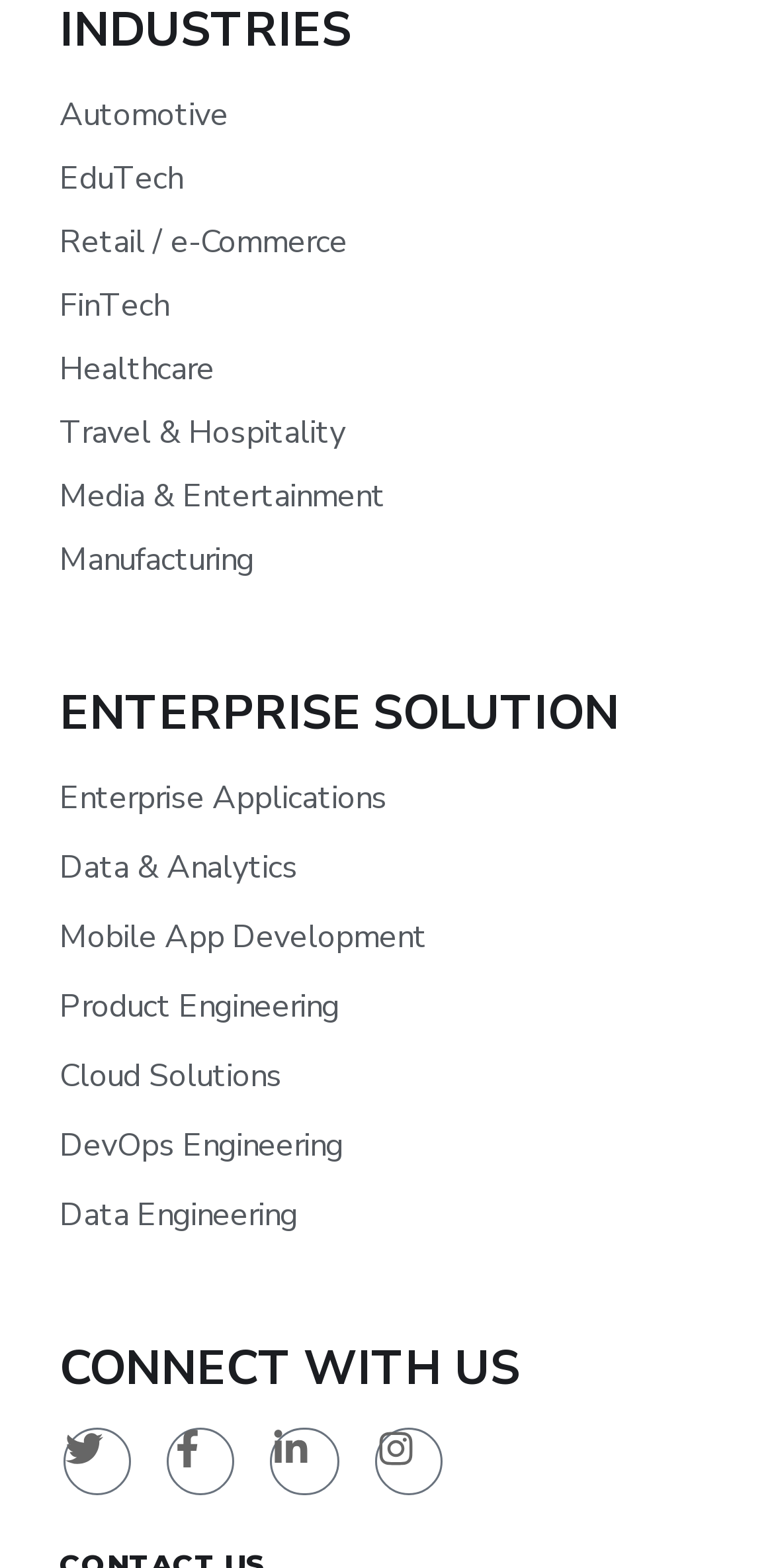Specify the bounding box coordinates of the region I need to click to perform the following instruction: "Click on Automotive". The coordinates must be four float numbers in the range of 0 to 1, i.e., [left, top, right, bottom].

[0.077, 0.054, 0.923, 0.092]